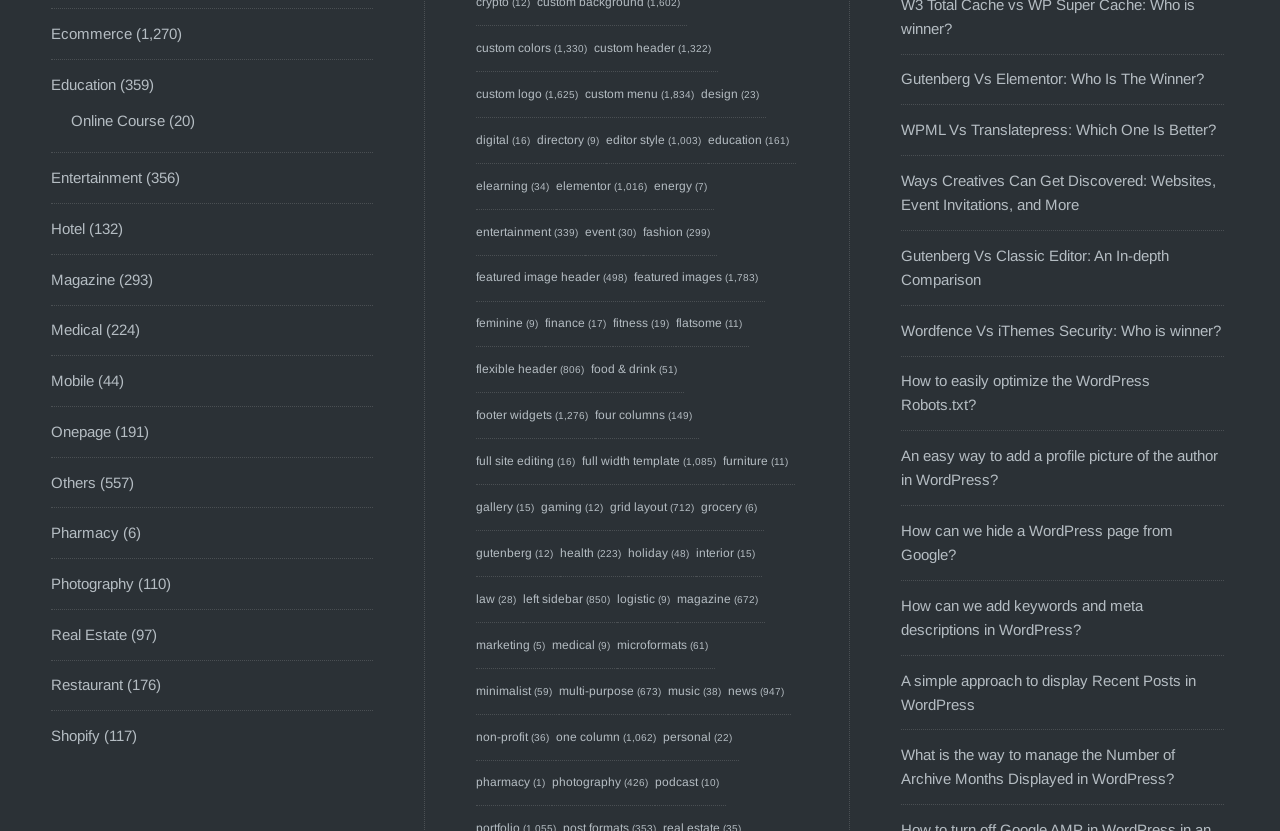Determine the bounding box coordinates for the clickable element required to fulfill the instruction: "Explore Entertainment". Provide the coordinates as four float numbers between 0 and 1, i.e., [left, top, right, bottom].

[0.04, 0.204, 0.111, 0.224]